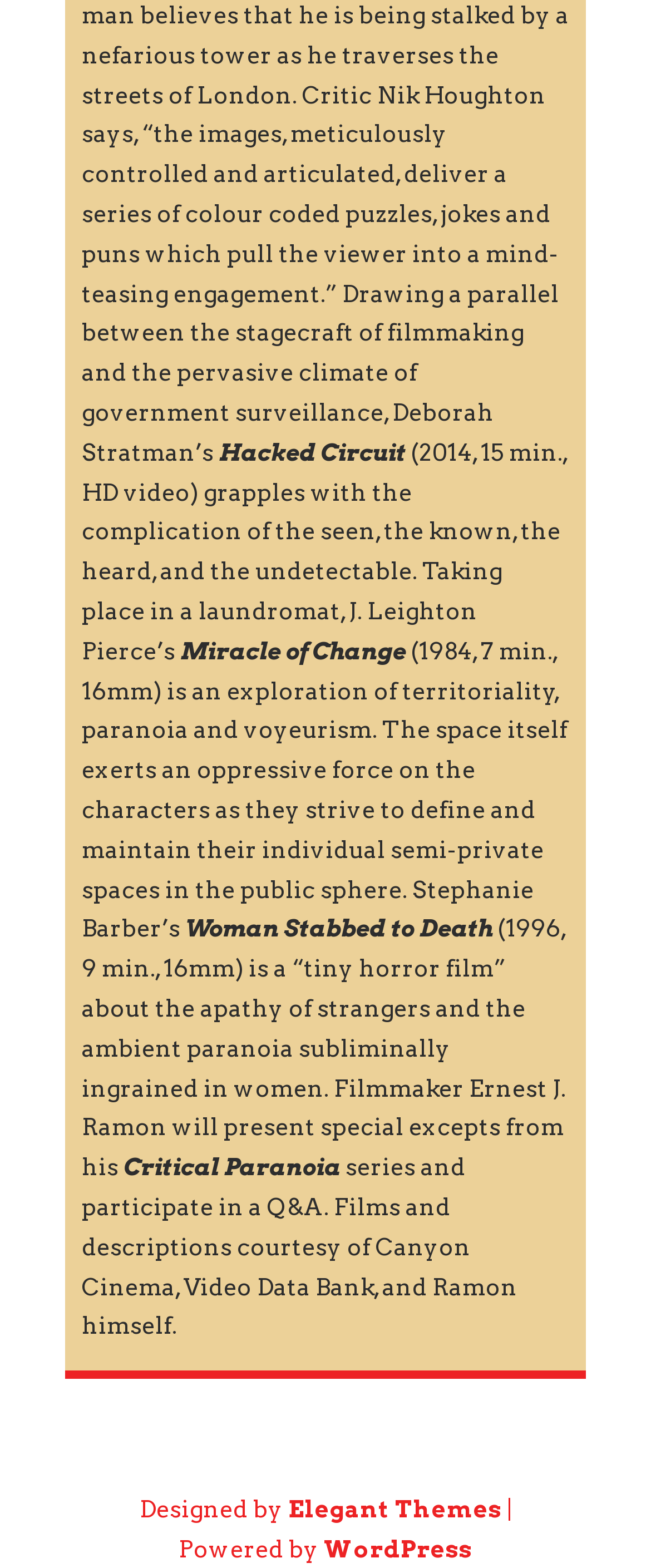What is the title of the first video?
Can you offer a detailed and complete answer to this question?

The title of the first video is 'Hacked Circuit' which is mentioned in the StaticText element with bounding box coordinates [0.336, 0.28, 0.623, 0.297].